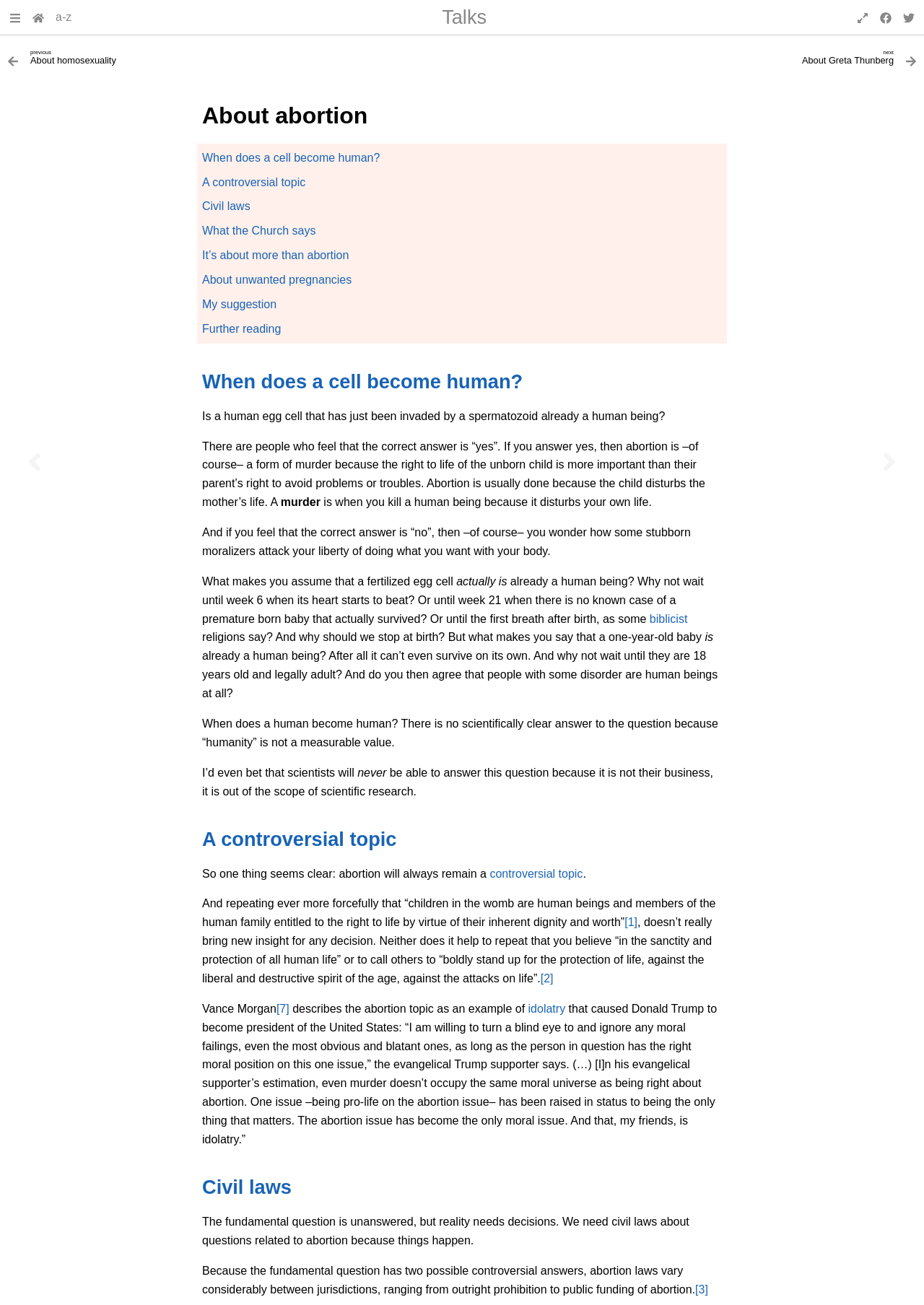Respond with a single word or short phrase to the following question: 
What is the topic of the first heading?

About abortion